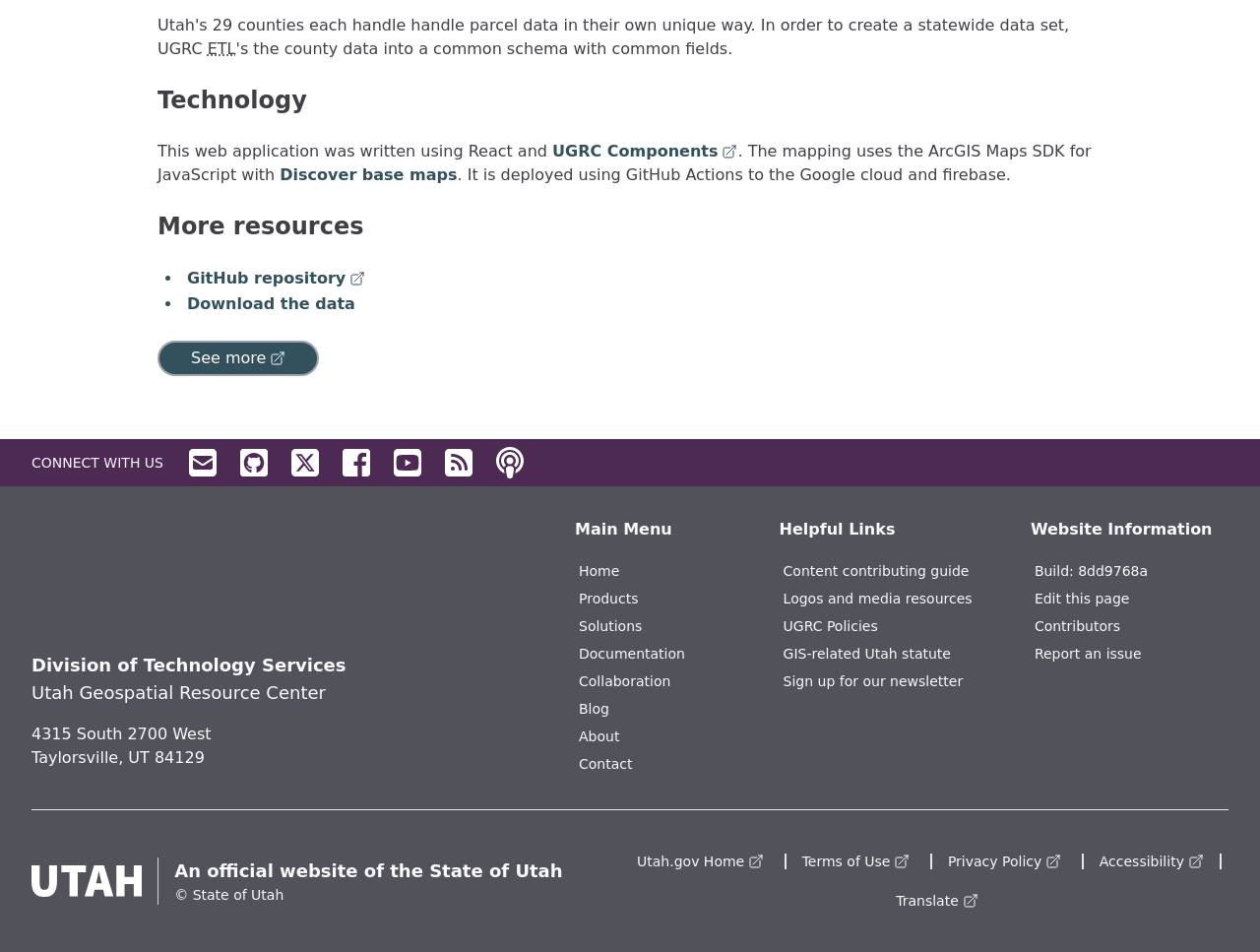Answer the question with a brief word or phrase:
How many main menu items are there?

8